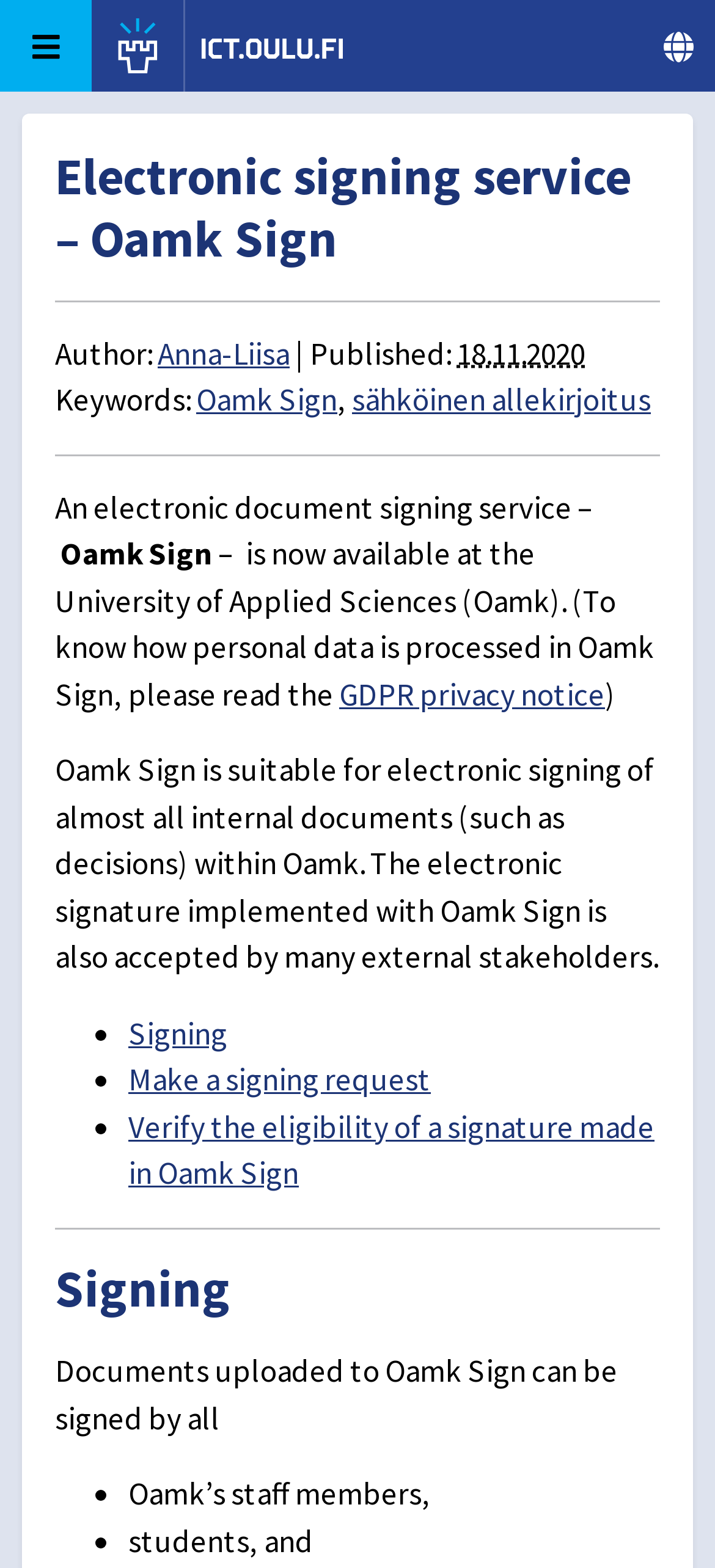Identify the bounding box coordinates of the clickable region necessary to fulfill the following instruction: "Learn about signing". The bounding box coordinates should be four float numbers between 0 and 1, i.e., [left, top, right, bottom].

[0.179, 0.646, 0.318, 0.671]